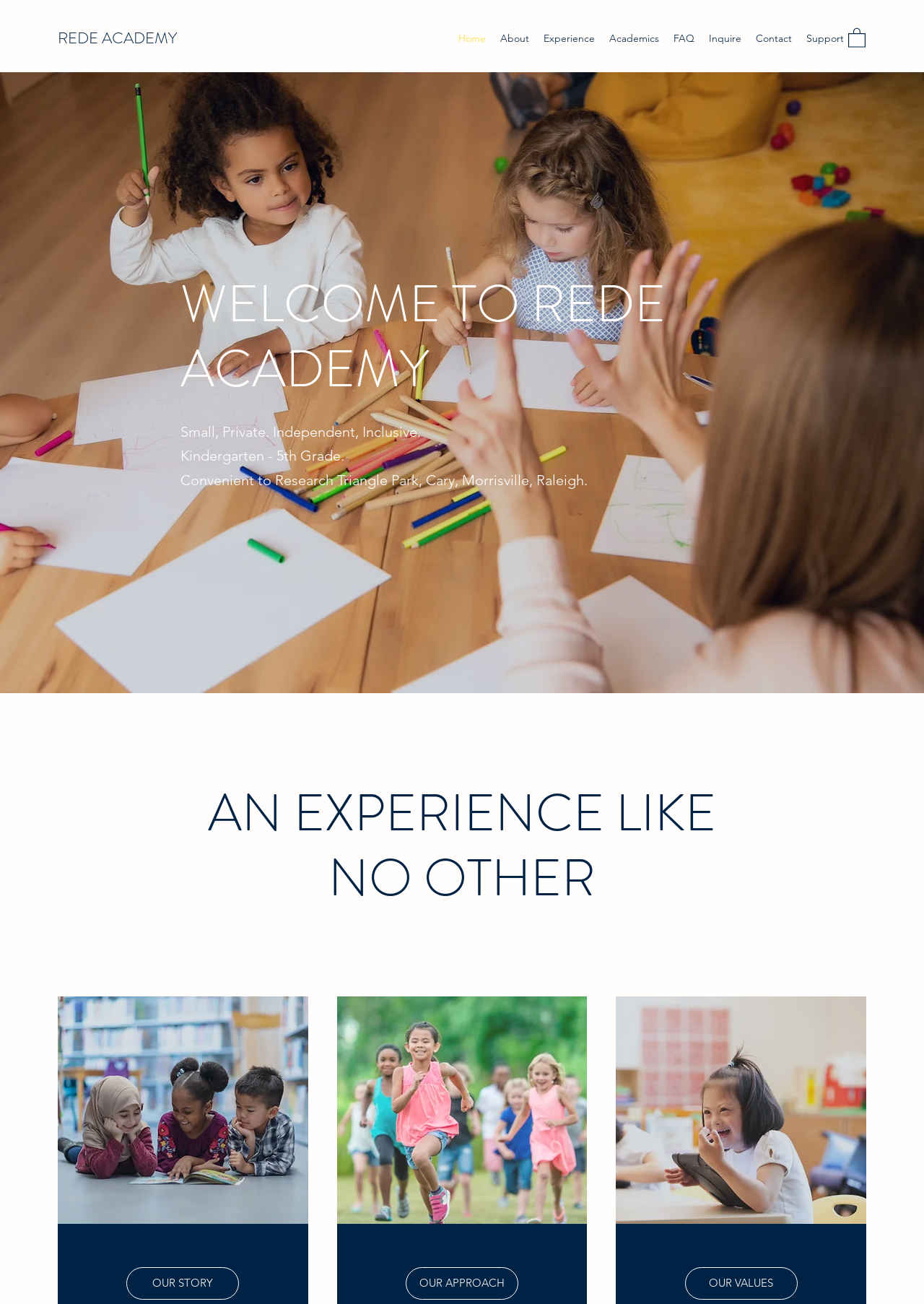Using the information in the image, give a detailed answer to the following question: What grades does the school offer?

The grades offered by the school can be found in the text element that says 'Kindergarten - 5th Grade.' This text element is located below the heading 'WELCOME TO REDE ACADEMY'.